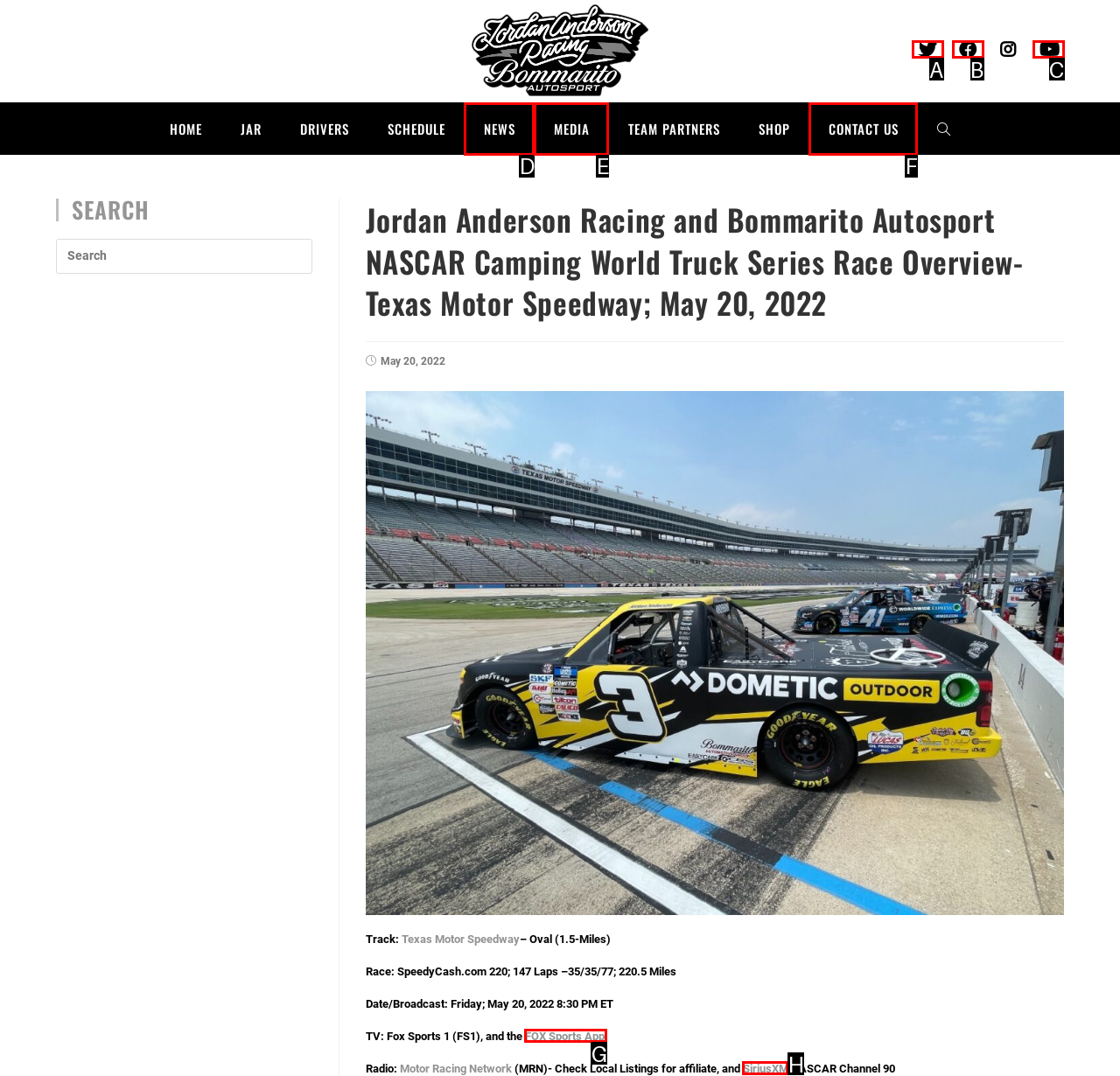Based on the given description: Contact Us, identify the correct option and provide the corresponding letter from the given choices directly.

F